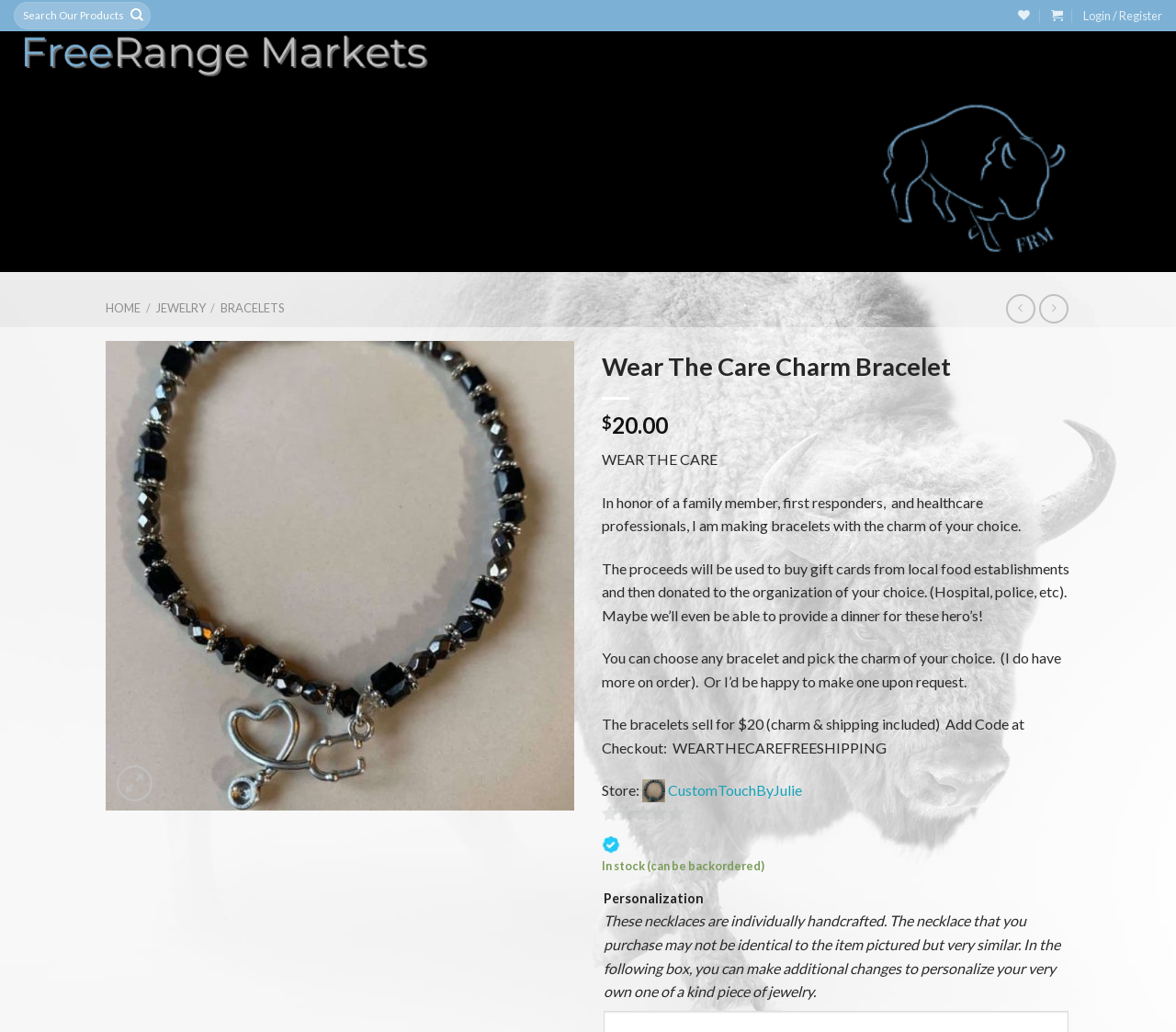Identify the bounding box coordinates of the part that should be clicked to carry out this instruction: "Add to Wishlist".

[0.436, 0.383, 0.477, 0.417]